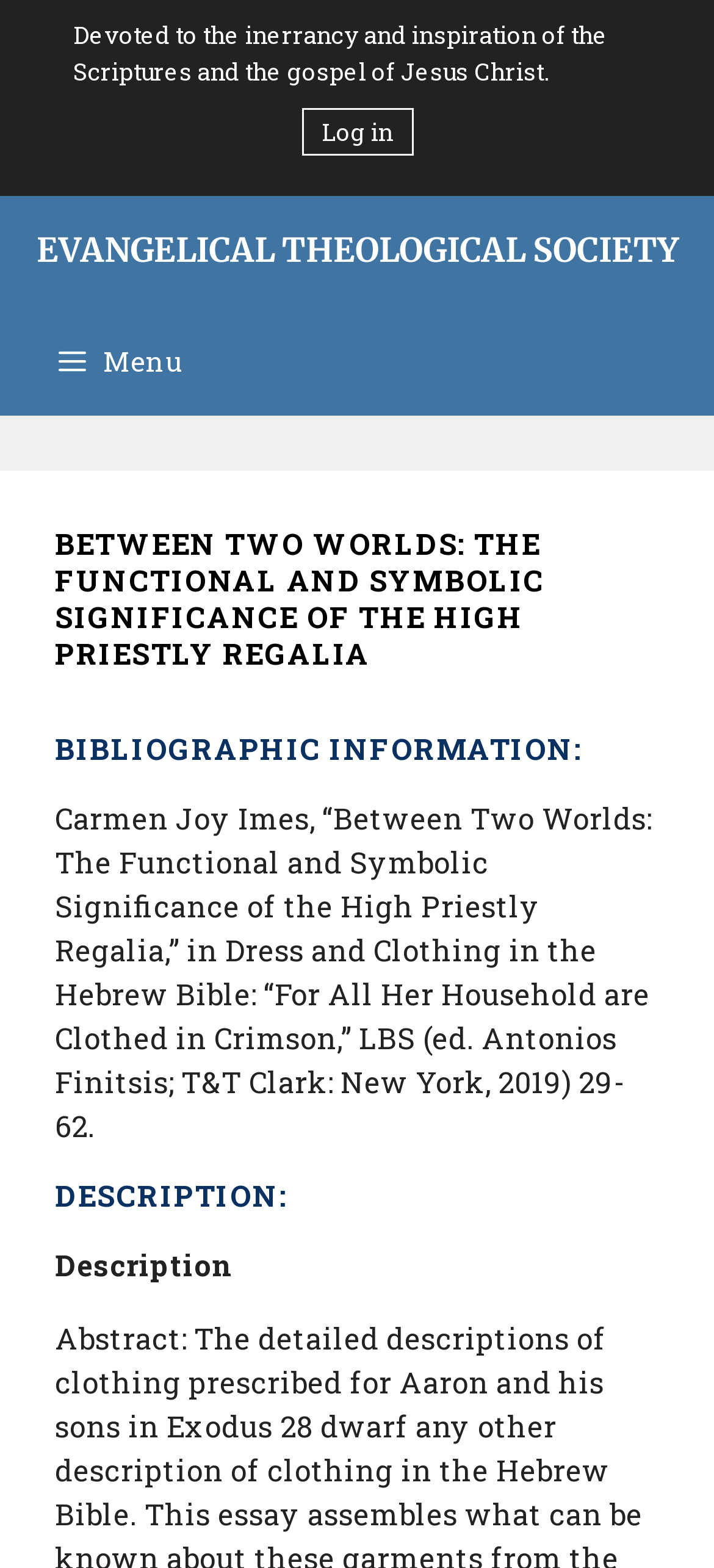What is the type of content? Refer to the image and provide a one-word or short phrase answer.

Academic article